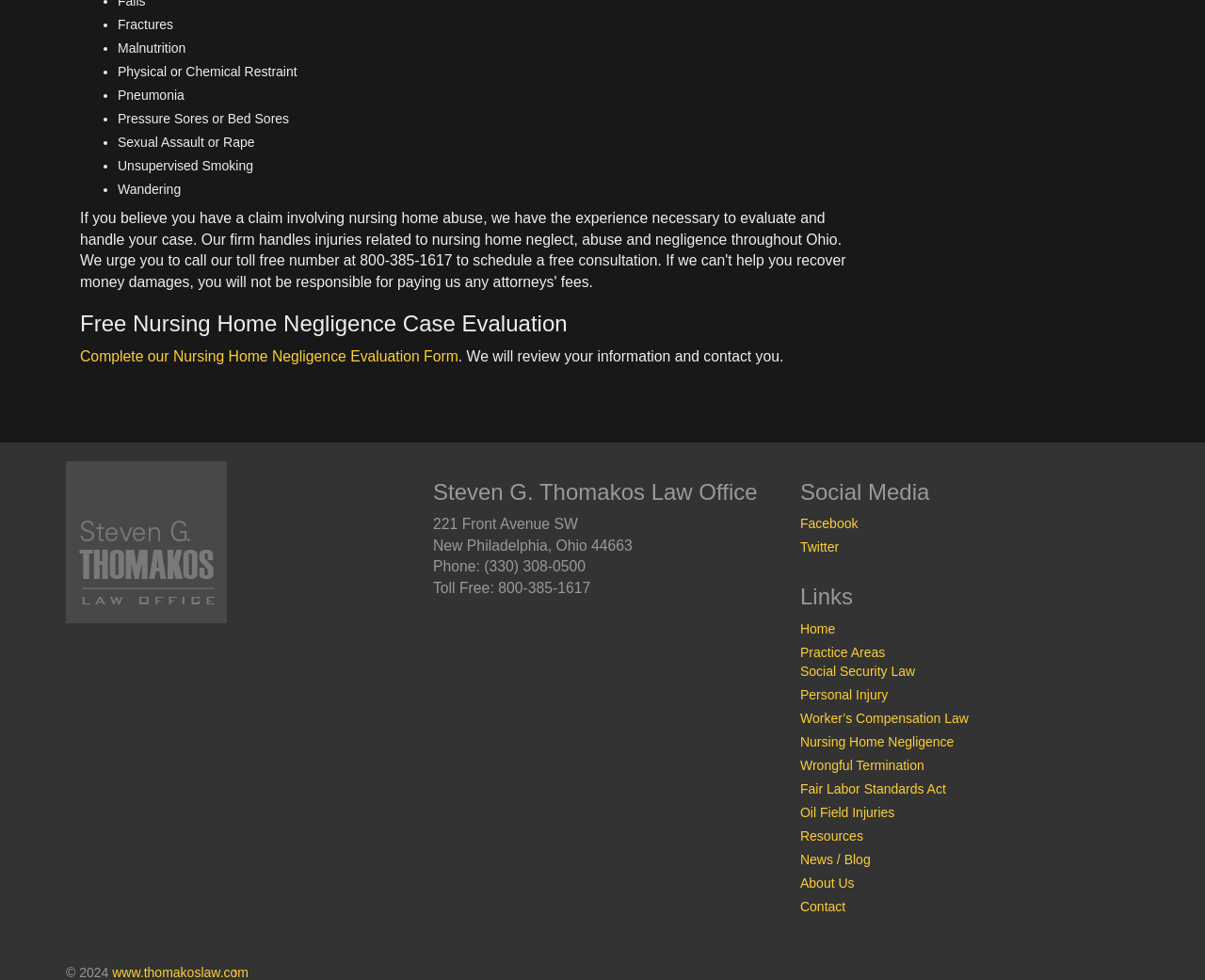Identify the bounding box coordinates of the part that should be clicked to carry out this instruction: "Click on 'Complete our Nursing Home Negligence Evaluation Form'".

[0.066, 0.355, 0.38, 0.371]